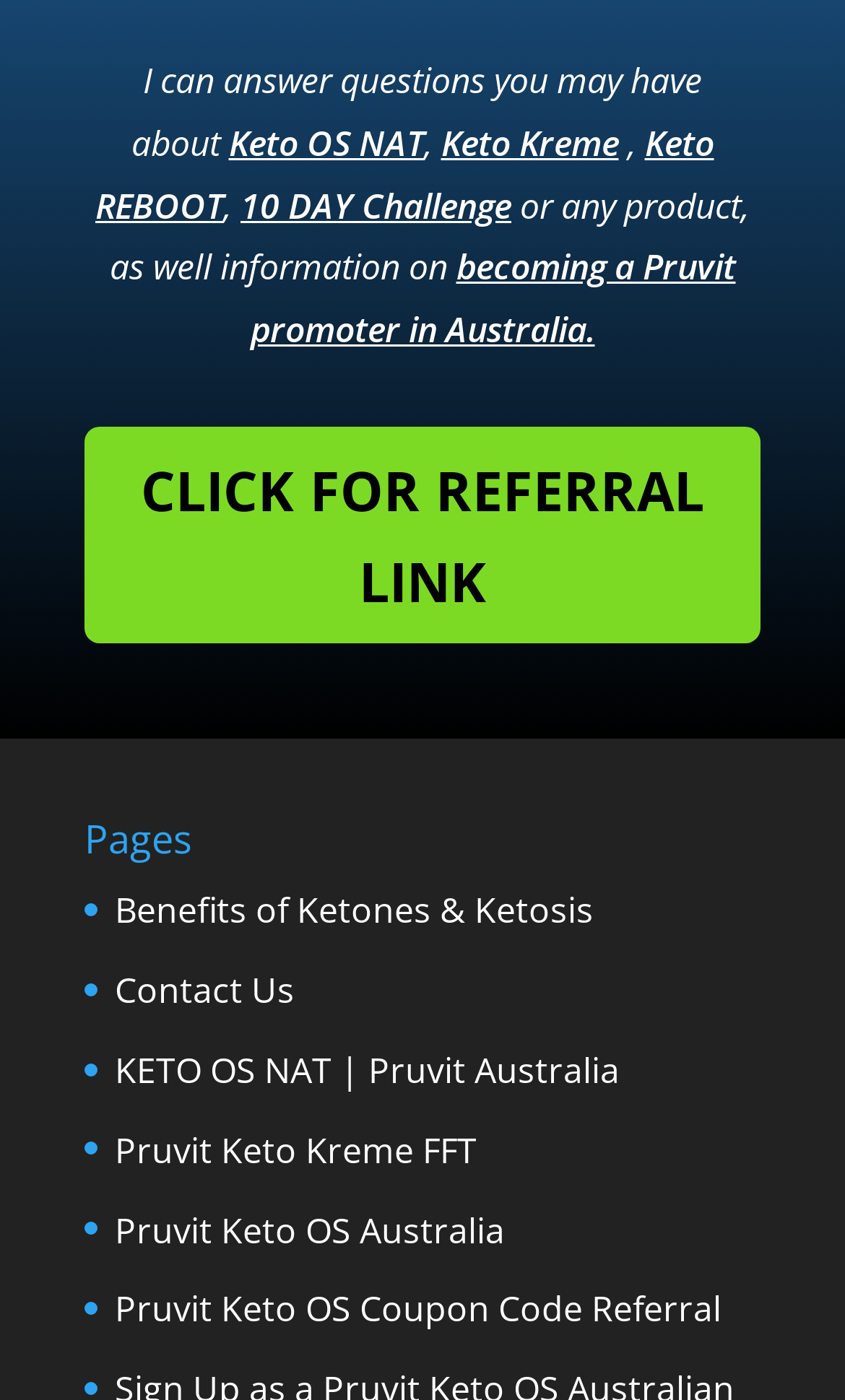How many links are there under the 'Pages' heading?
Answer the question with a single word or phrase derived from the image.

5